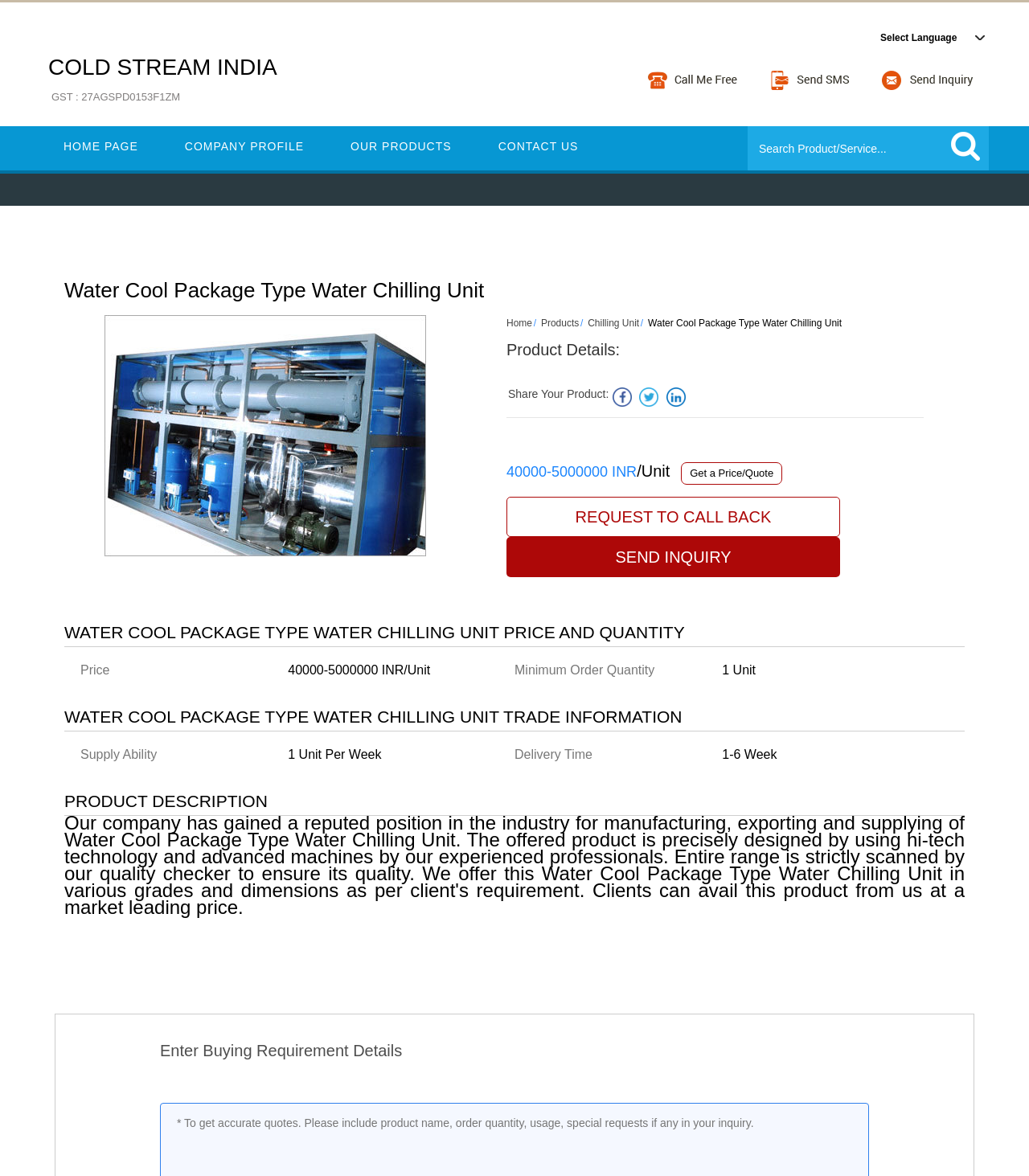What is the delivery time of the Water Cool Package Type Water Chilling Unit?
Craft a detailed and extensive response to the question.

The delivery time of the Water Cool Package Type Water Chilling Unit can be found in the product details section, under the 'Delivery Time' heading.